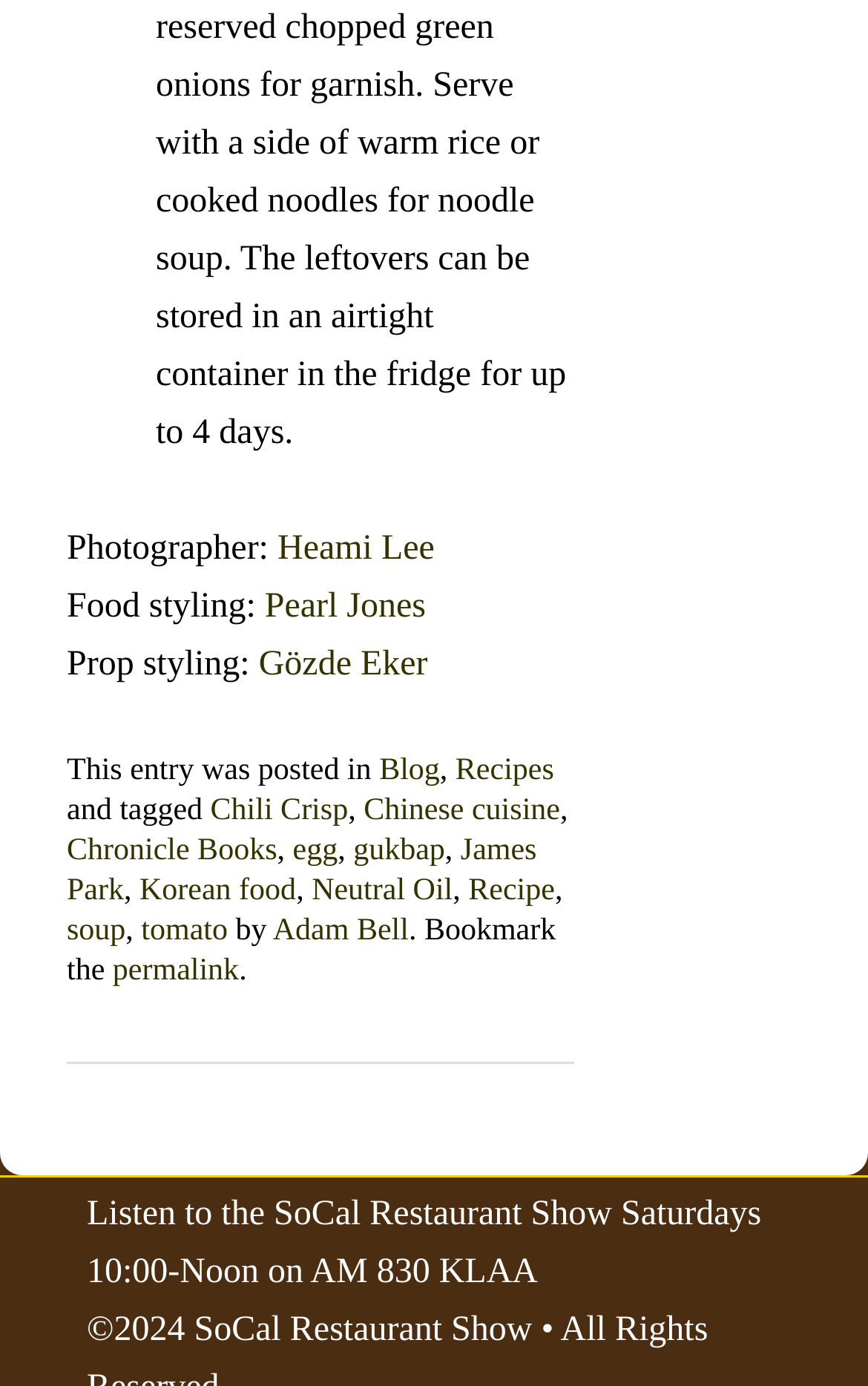Please identify the bounding box coordinates of the area that needs to be clicked to follow this instruction: "Read about Korean food".

[0.161, 0.632, 0.341, 0.656]